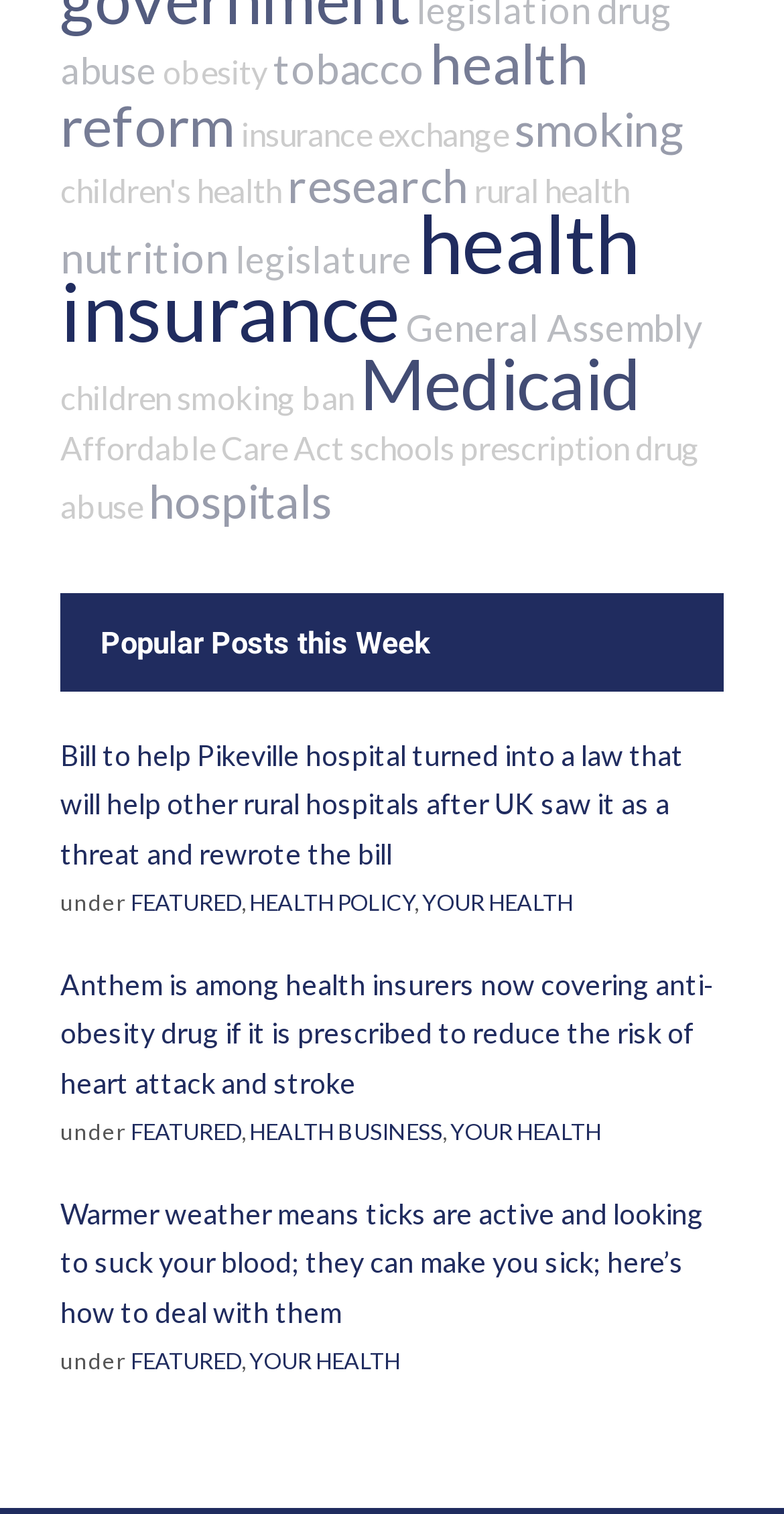Identify the bounding box coordinates of the region that should be clicked to execute the following instruction: "go to health policy page".

[0.318, 0.587, 0.528, 0.604]